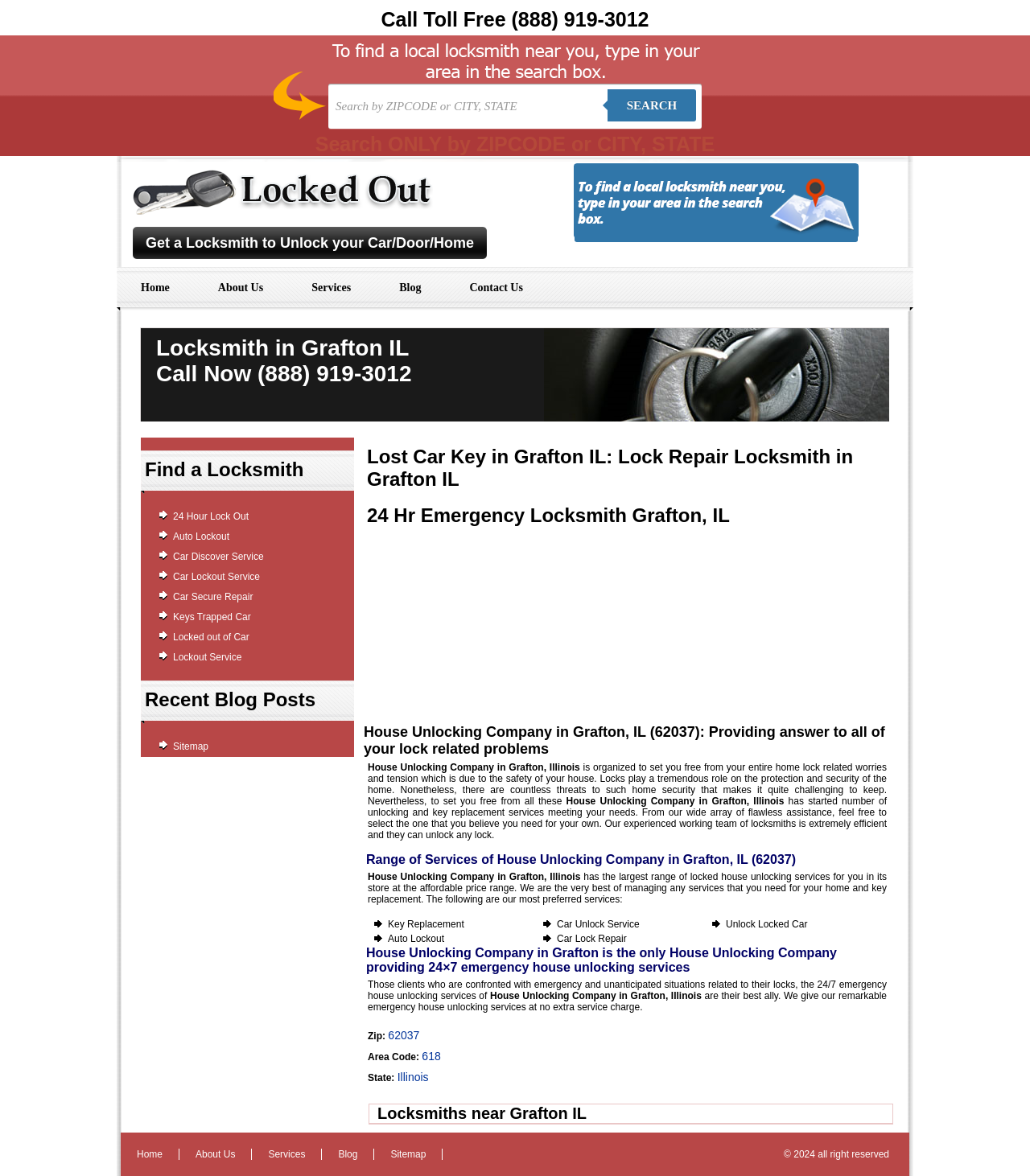Specify the bounding box coordinates of the element's region that should be clicked to achieve the following instruction: "View 24 Hour Lock Out". The bounding box coordinates consist of four float numbers between 0 and 1, in the format [left, top, right, bottom].

[0.168, 0.434, 0.241, 0.444]